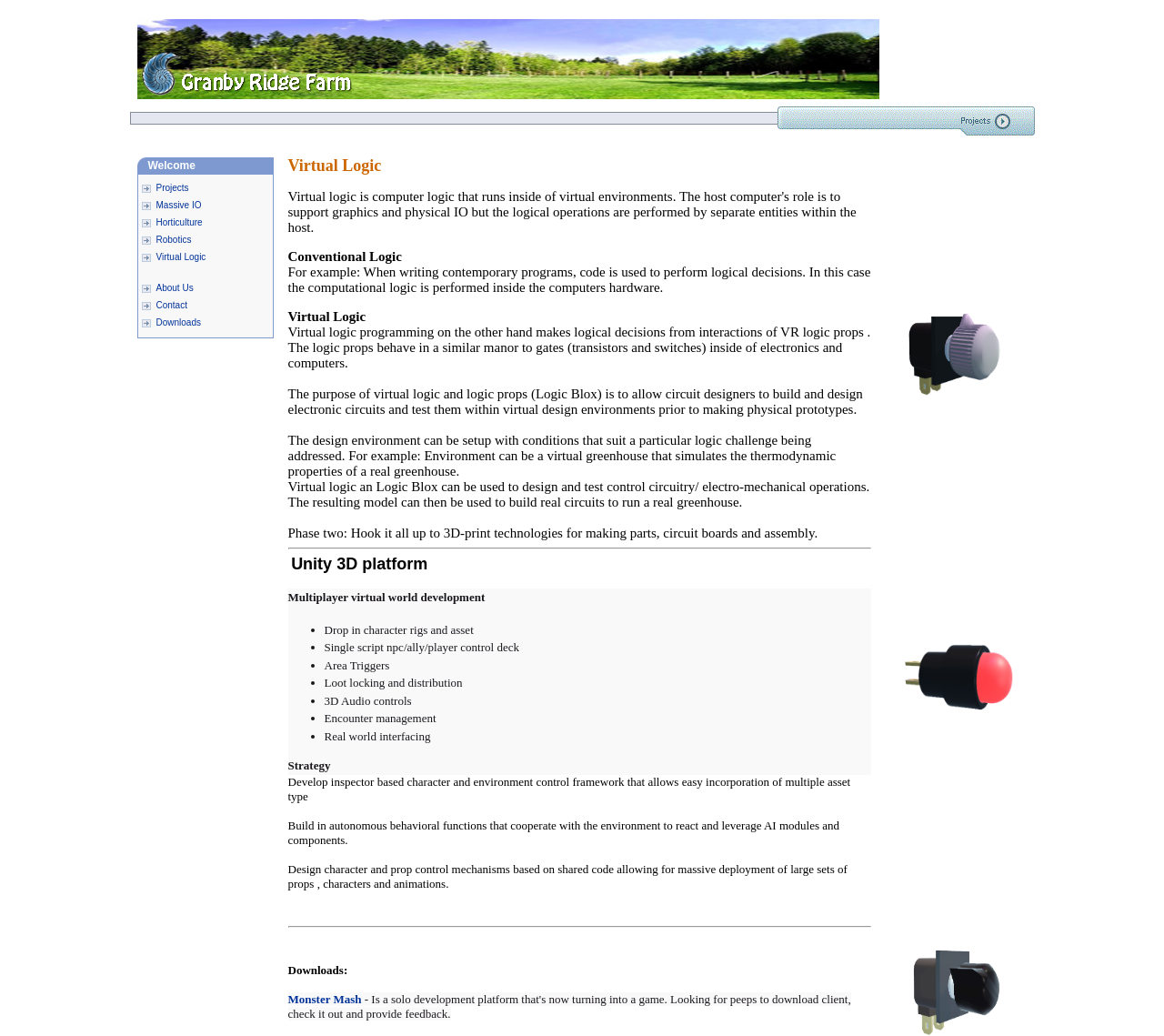What is the text of the first link in the webpage?
Your answer should be a single word or phrase derived from the screenshot.

Projects